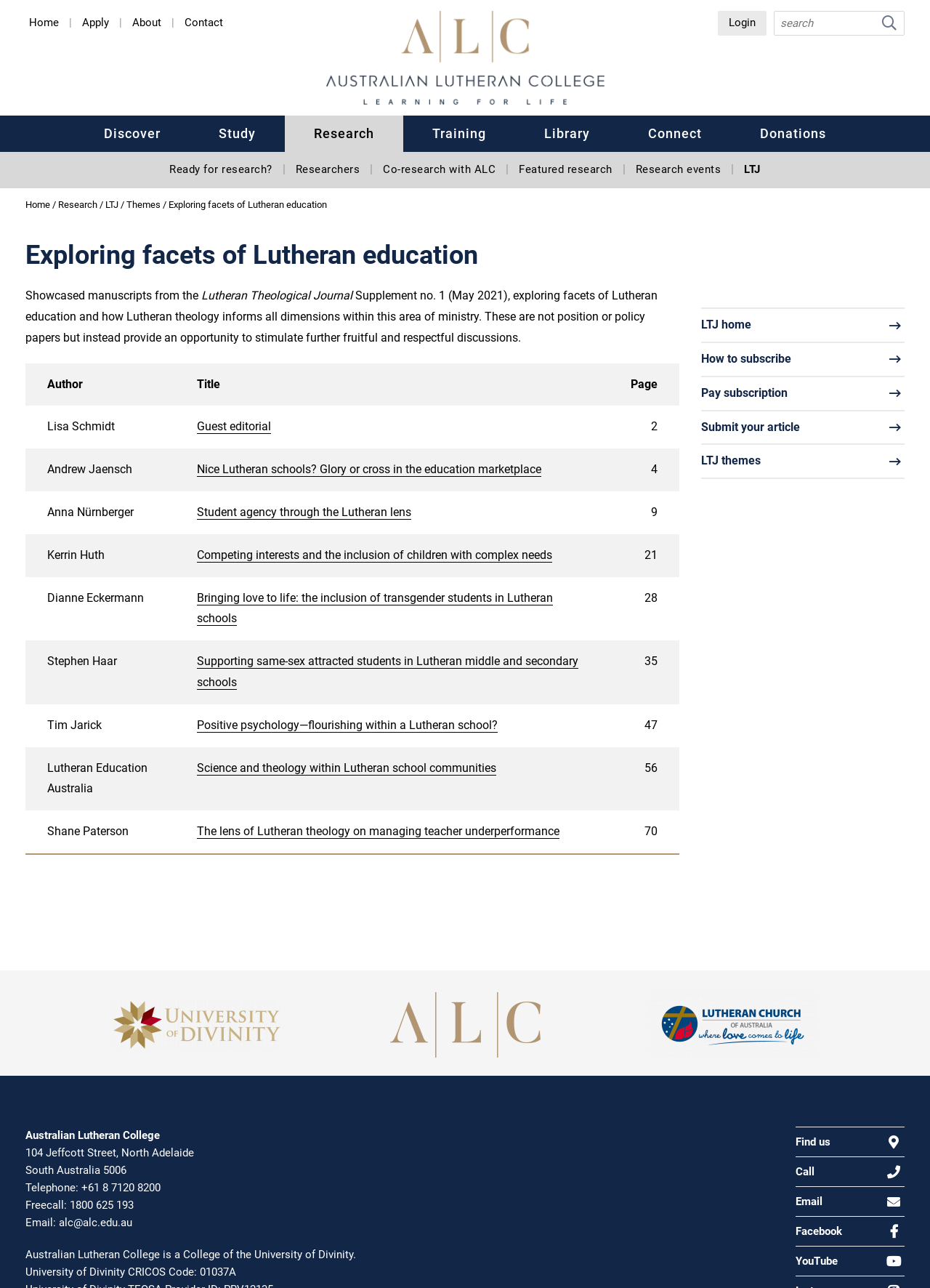Locate and extract the headline of this webpage.

Exploring facets of Lutheran education